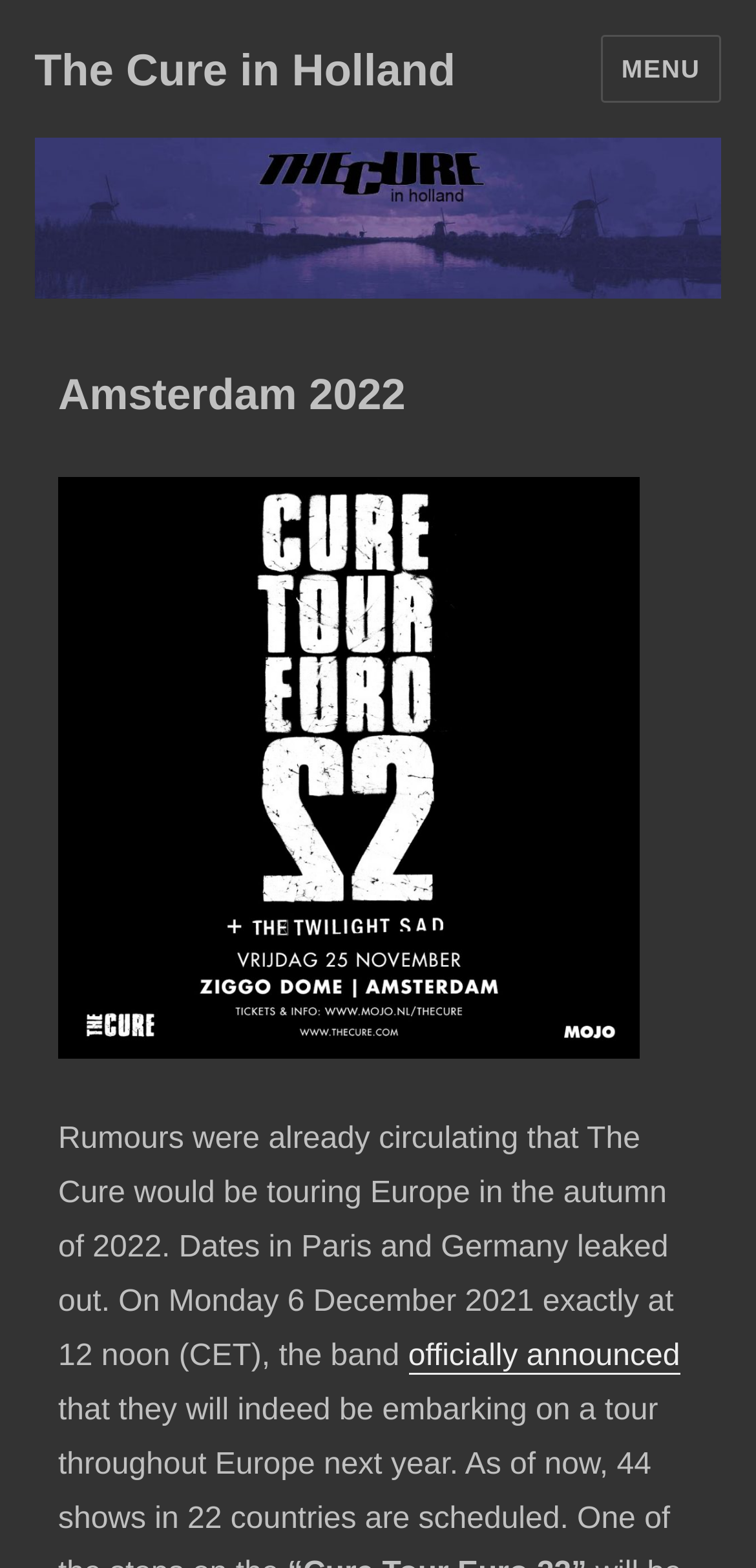Examine the screenshot and answer the question in as much detail as possible: What is the date of the concert in Amsterdam?

The webpage mentions 'The Cure live at Ziggo Dome Amsterdam Netherlands 25 November 2022', which indicates that the concert in Amsterdam is on 25 November 2022.